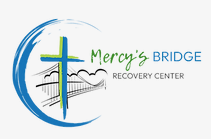Elaborate on the contents of the image in a comprehensive manner.

This image features the logo of "Mercy's Bridge Recovery Center." The design prominently includes a stylized blue and green cross, symbolizing faith and hope, which is integral to the center’s mission of supporting individuals on their recovery journey. In the background, the logo showcases a depiction of a bridge and clouds, representing transition and connection. The text “Mercy’s BRIDGE” is artistically rendered in green, while “RECOVERY CENTER” is displayed in a clear, bold font. This logo encapsulates the organization's commitment to fostering healing and support within the recovery community.